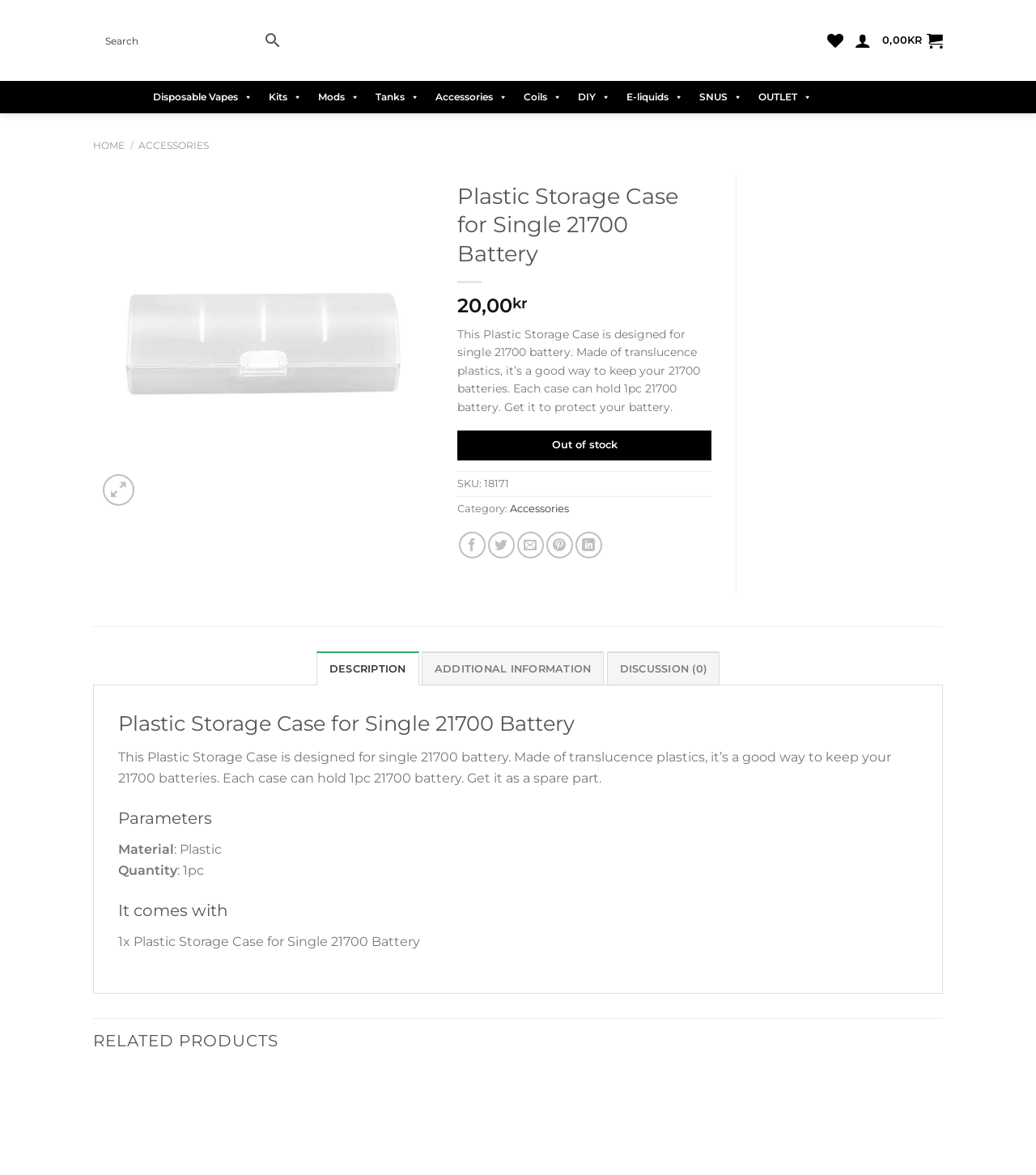Locate the bounding box coordinates of the clickable element to fulfill the following instruction: "View product description". Provide the coordinates as four float numbers between 0 and 1 in the format [left, top, right, bottom].

[0.305, 0.554, 0.404, 0.583]